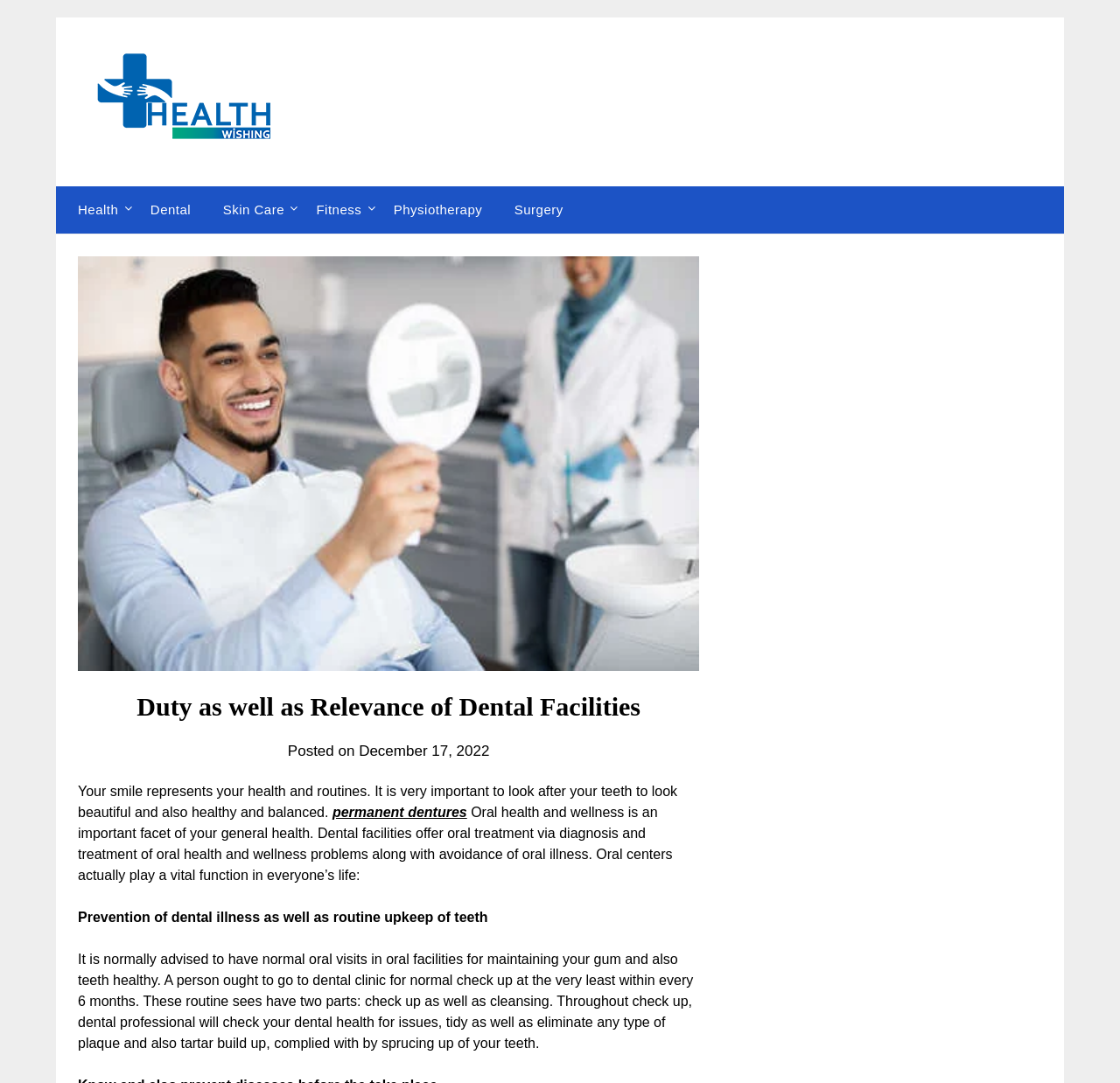Please find the bounding box coordinates of the element that must be clicked to perform the given instruction: "Click the 'Surgery' link". The coordinates should be four float numbers from 0 to 1, i.e., [left, top, right, bottom].

[0.447, 0.172, 0.515, 0.216]